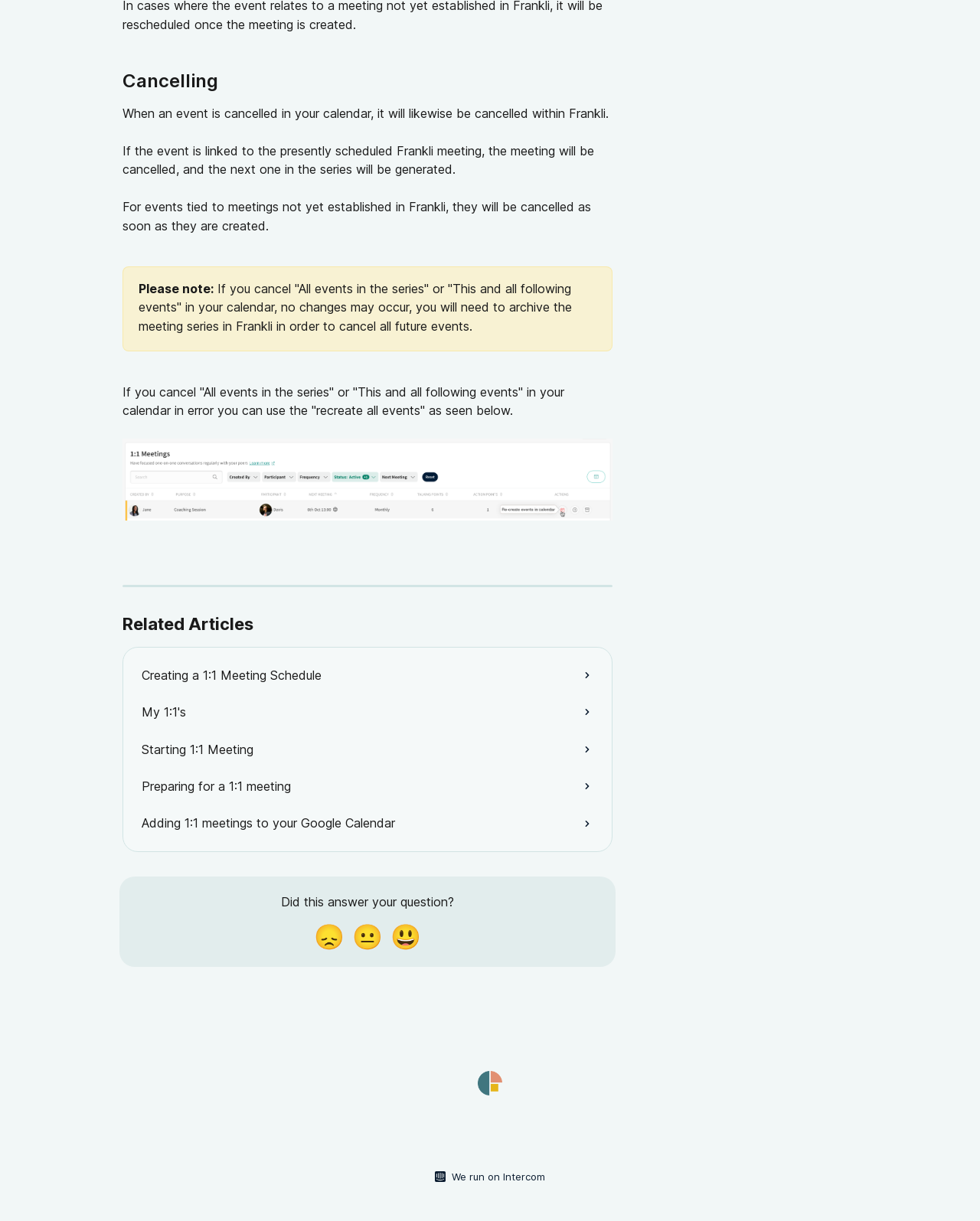Locate the bounding box of the UI element defined by this description: "alt="Frankli Help Center"". The coordinates should be given as four float numbers between 0 and 1, formatted as [left, top, right, bottom].

[0.488, 0.879, 0.512, 0.892]